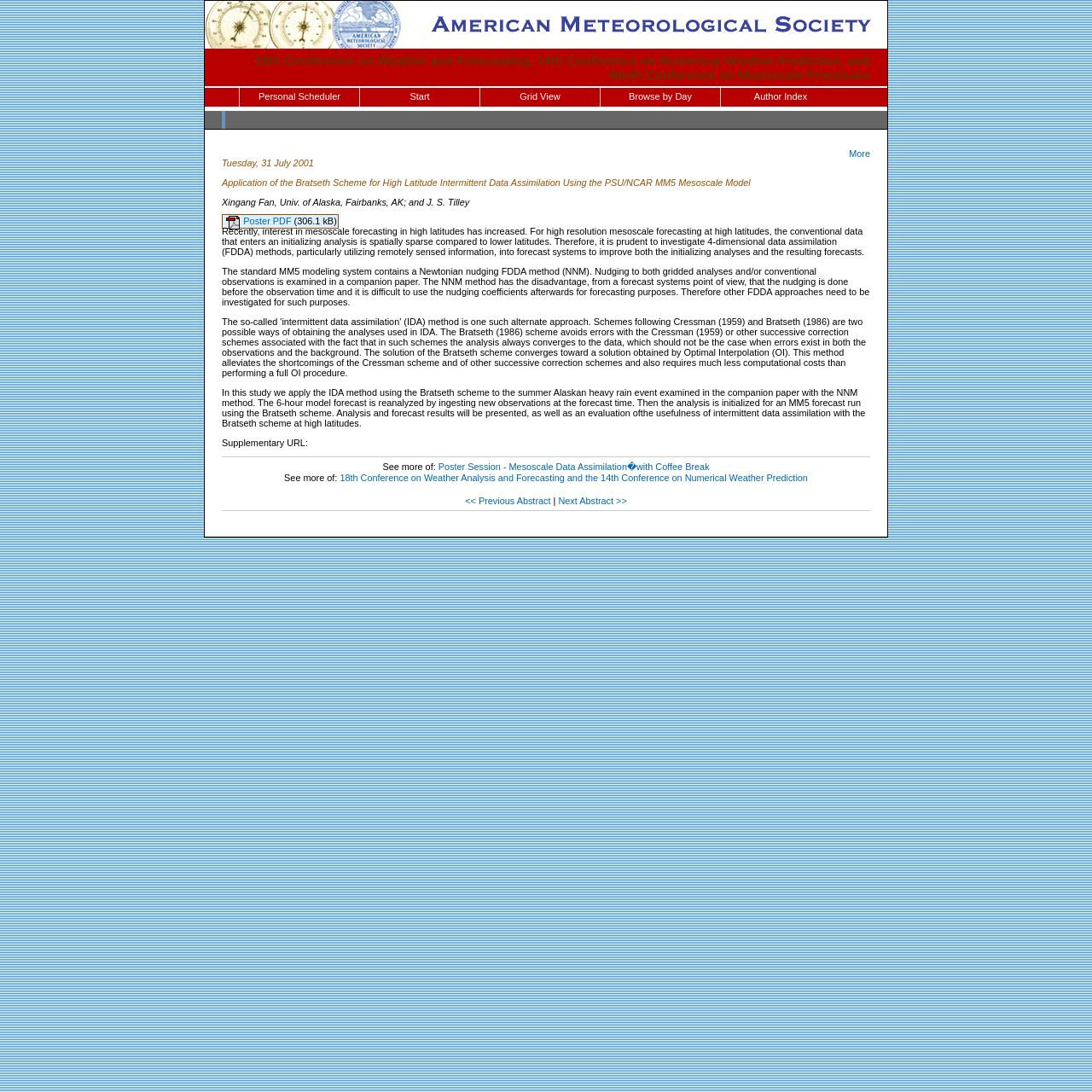Extract the bounding box coordinates of the UI element described by: "Privacy Policy". The coordinates should include four float numbers ranging from 0 to 1, e.g., [left, top, right, bottom].

None